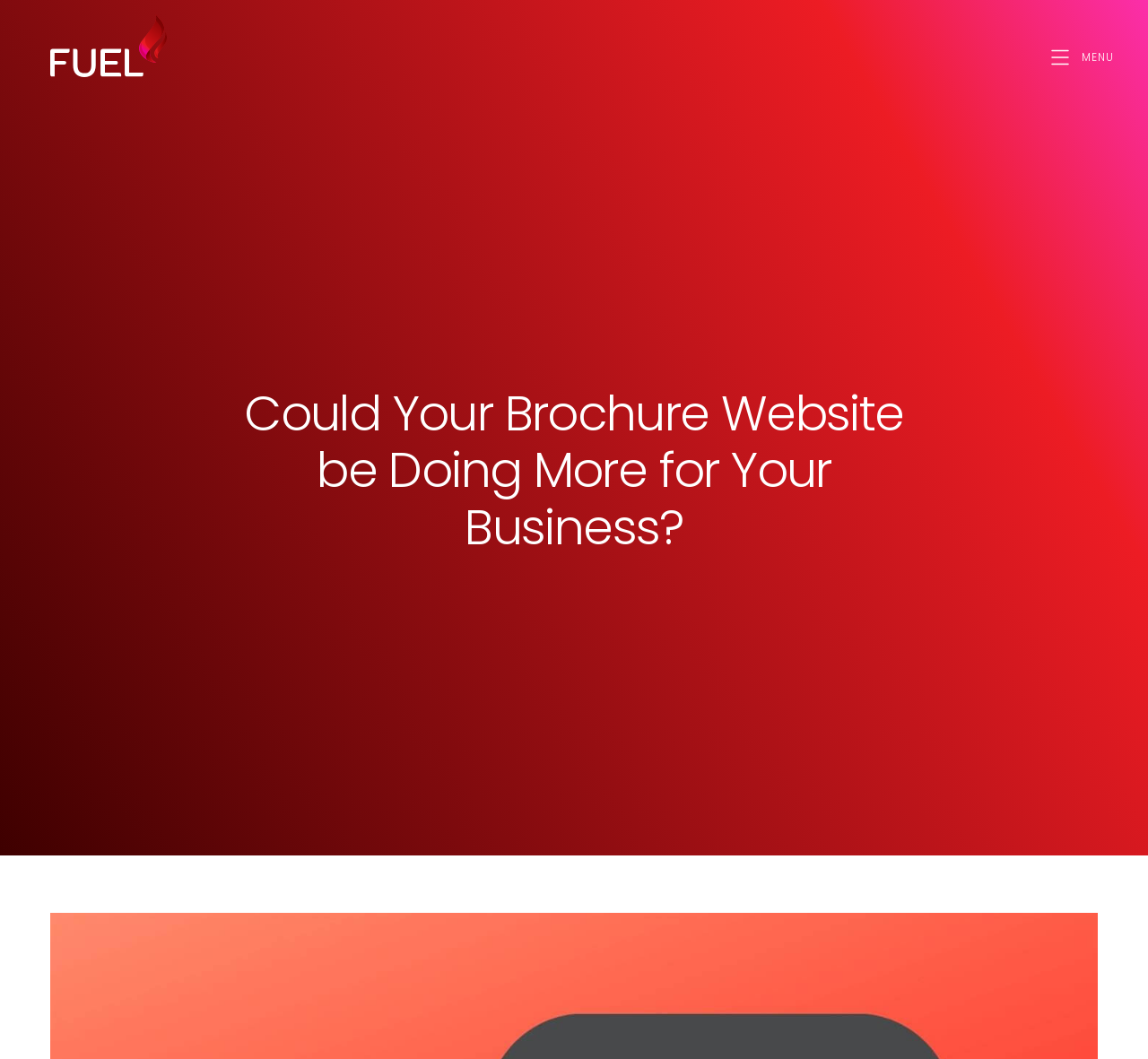Use a single word or phrase to answer the question:
How many integrations are listed on the webpage?

2